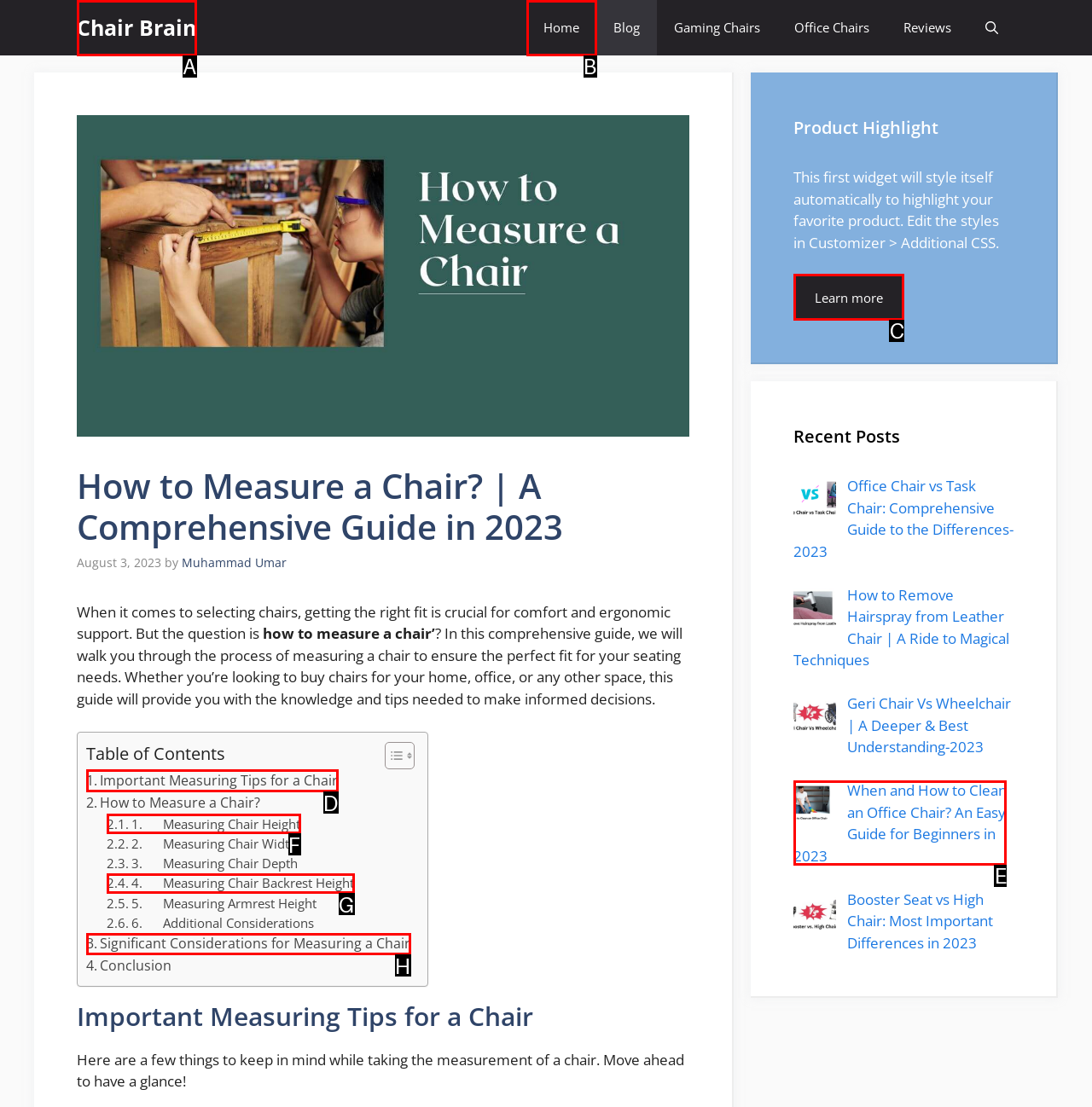Determine the letter of the element you should click to carry out the task: Learn more about the 'Product Highlight'
Answer with the letter from the given choices.

C